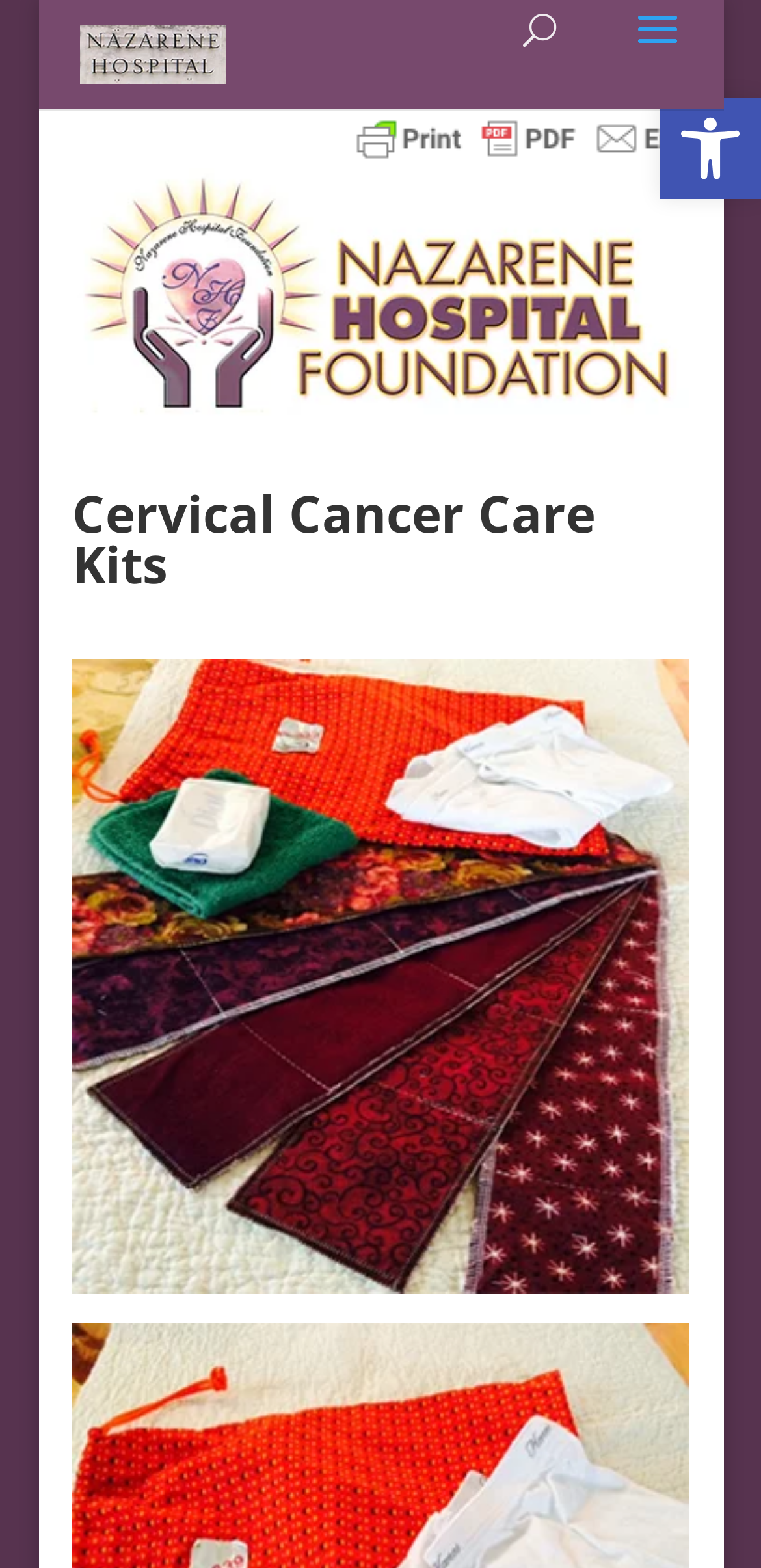Examine the screenshot and answer the question in as much detail as possible: What type of cancer is mentioned on the webpage?

The webpage mentions 'Cervical Cancer Care Kits' in a heading, which suggests that the webpage is related to cervical cancer care and support.